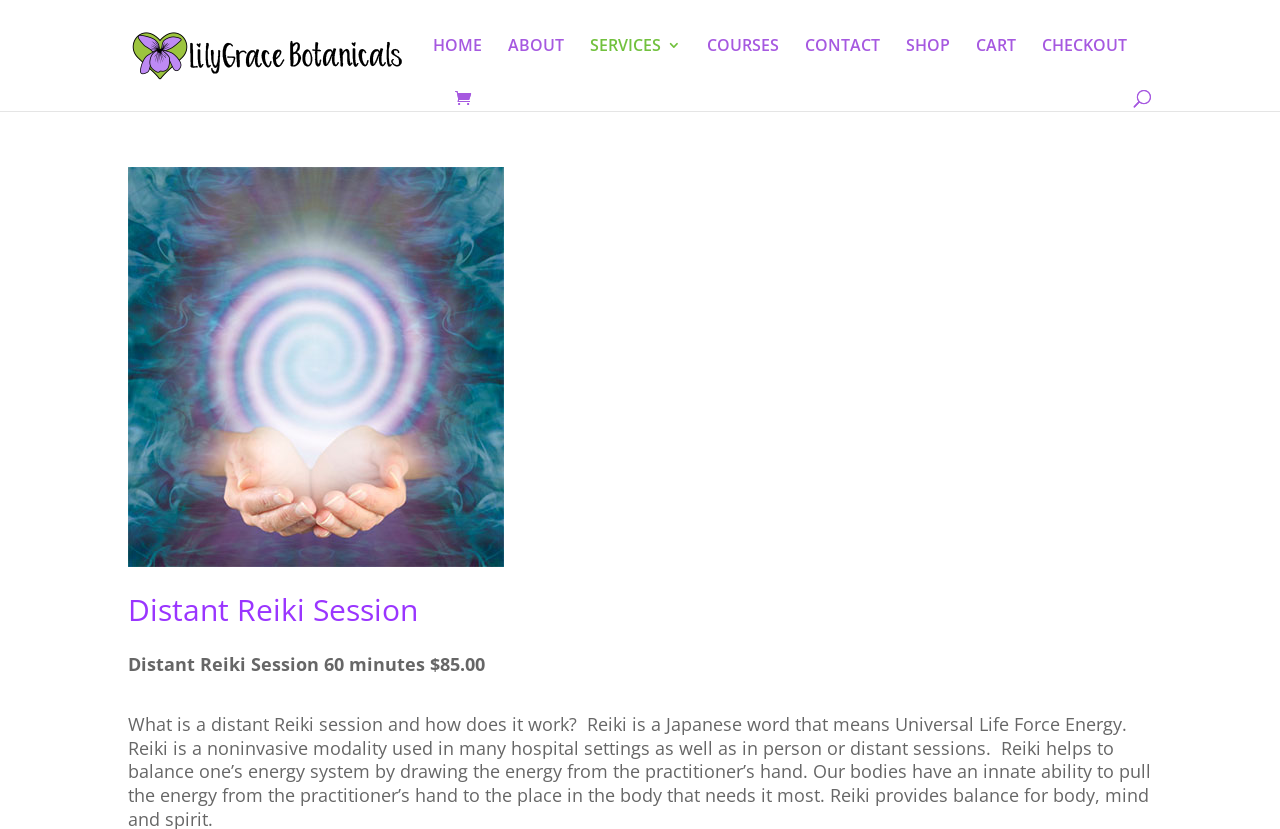Extract the bounding box for the UI element that matches this description: "parent_node: HOME".

[0.355, 0.106, 0.376, 0.134]